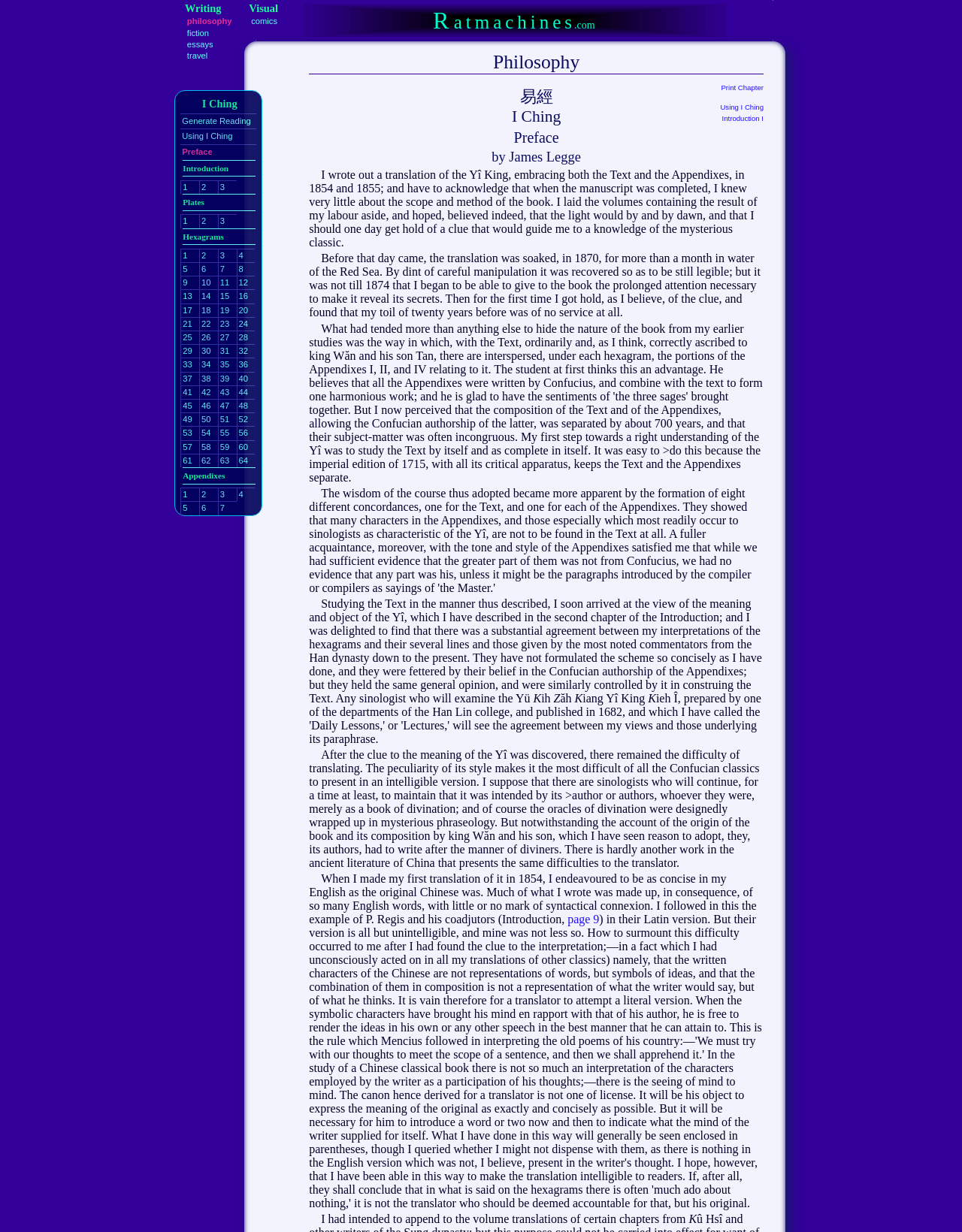Pinpoint the bounding box coordinates of the clickable element needed to complete the instruction: "go to the 'Preface' section". The coordinates should be provided as four float numbers between 0 and 1: [left, top, right, bottom].

[0.189, 0.12, 0.267, 0.127]